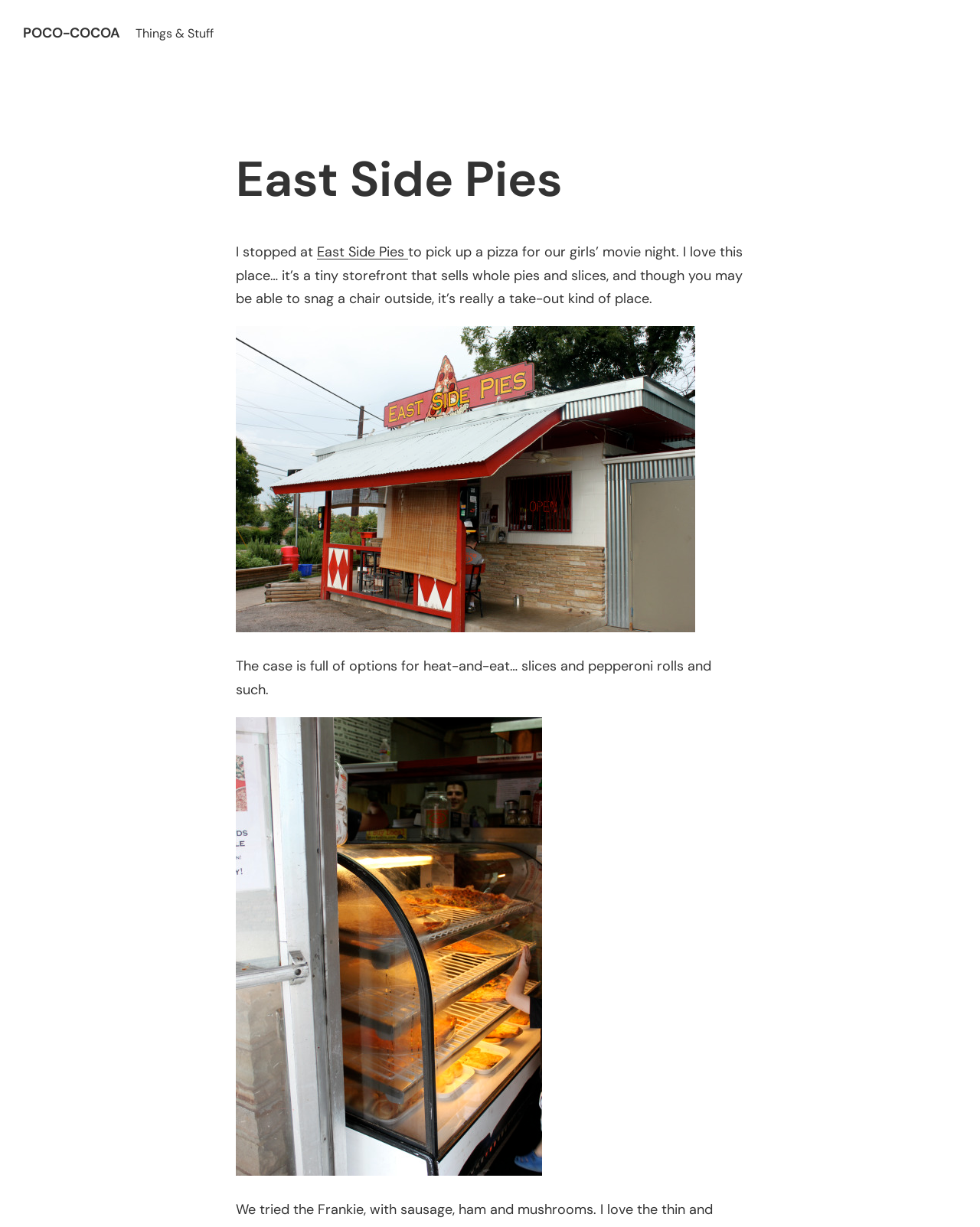Give a concise answer of one word or phrase to the question: 
What is the author doing at East Side Pies?

Picking up a pizza